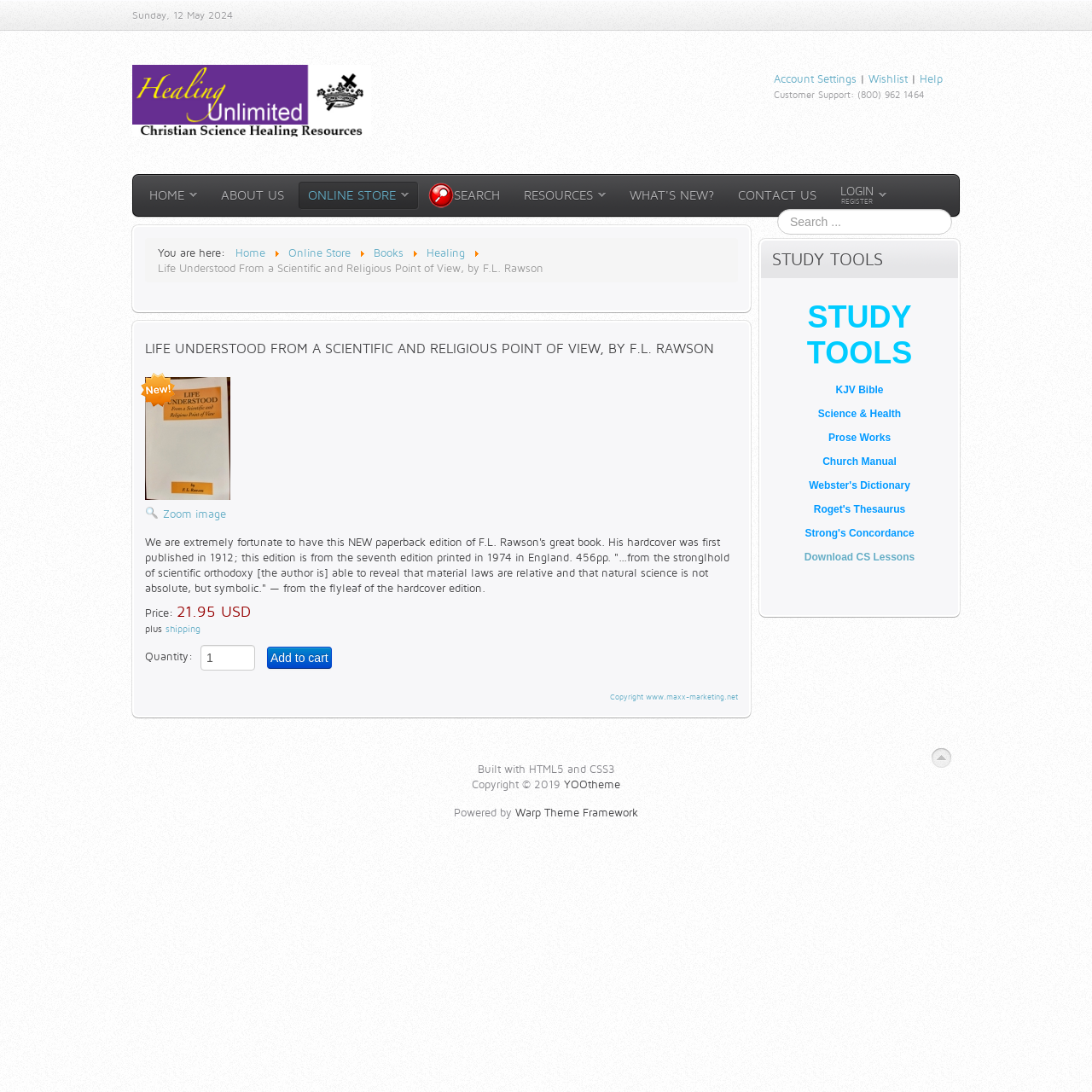Give a detailed account of the webpage, highlighting key information.

This webpage is about a book titled "Life Understood from a Scientific and Religious Viewpoint, by F. L. Rawson". At the top, there is a time indicator showing the current date, "Sunday, 12 May 2024". Next to it, there is an image and a link to "Account Settings", followed by a vertical line and links to "Wishlist" and "Help". On the right side, there is a customer support contact information.

Below this top section, there is a navigation menu with links to "HOME", "ABOUT US", "ONLINE STORE", "SEARCH", "RESOURCES", "WHAT'S NEW?", and "CONTACT US". On the right side of the navigation menu, there are links to "LOGIN" and "REGISTER".

Under the navigation menu, there is a search bar with a placeholder text "Search...". Below the search bar, there is a breadcrumbs navigation showing the current location as "Home > Online Store > Books > Healing > Life Understood From a Scientific and Religious Point of View, by F.L. Rawson".

The main content of the webpage is about the book, with a heading "LIFE UNDERSTOOD FROM A SCIENTIFIC AND RELIGIOUS POINT OF VIEW, BY F.L. RAWSON". There is an image of the book with a "New" label on it, and a link to zoom in on the image. Below the image, there is a description of the book, stating that it is a new paperback edition of F.L. Rawson's great book, first published in 1912. The description also mentions the book's content and its price, $21.95 USD, with an option to add it to the cart.

On the right side of the main content, there is a section titled "STUDY TOOLS" with links to various study resources, including "KJV Bible", "Science & Health", "Prose Works", "Church Manual", "Webster's Dictionary", "Roget's Thesaurus", "Strong's Concordance", and "Download CS Lessons".

At the bottom of the webpage, there is a footer section with copyright information, a link to the website's builder, and a statement about the website being built with HTML5 and CSS3.